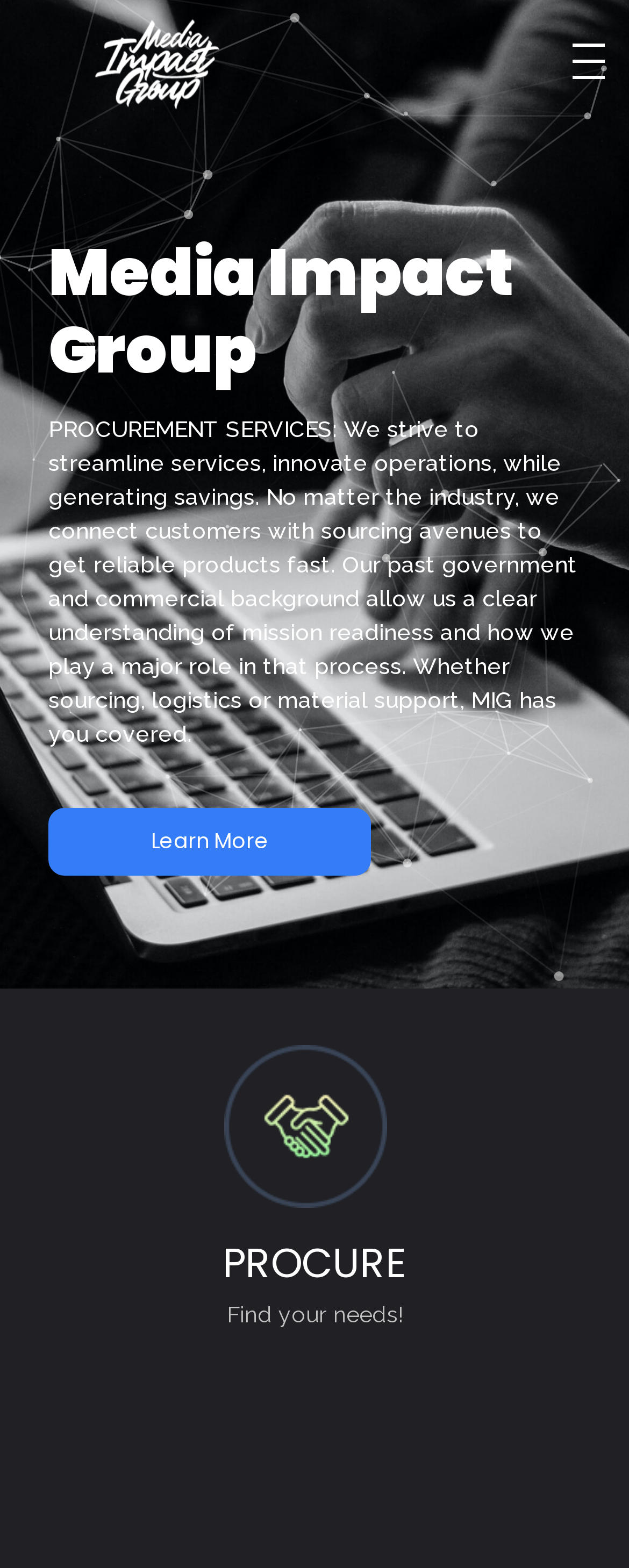What is the purpose of the 'PROCURE' section?
Refer to the image and respond with a one-word or short-phrase answer.

To find needs